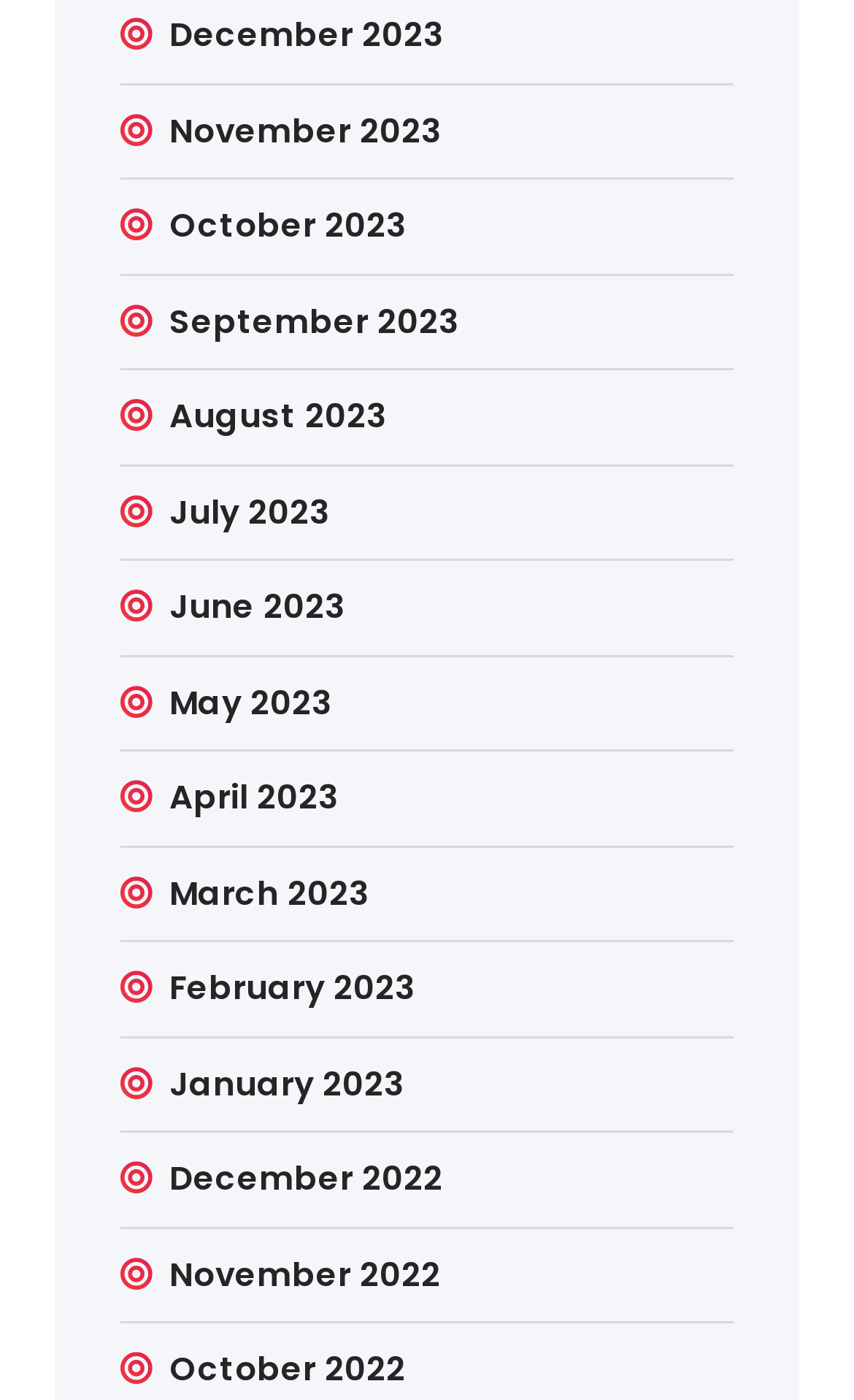Identify the bounding box coordinates of the part that should be clicked to carry out this instruction: "Explore January 2023".

[0.198, 0.757, 0.473, 0.792]